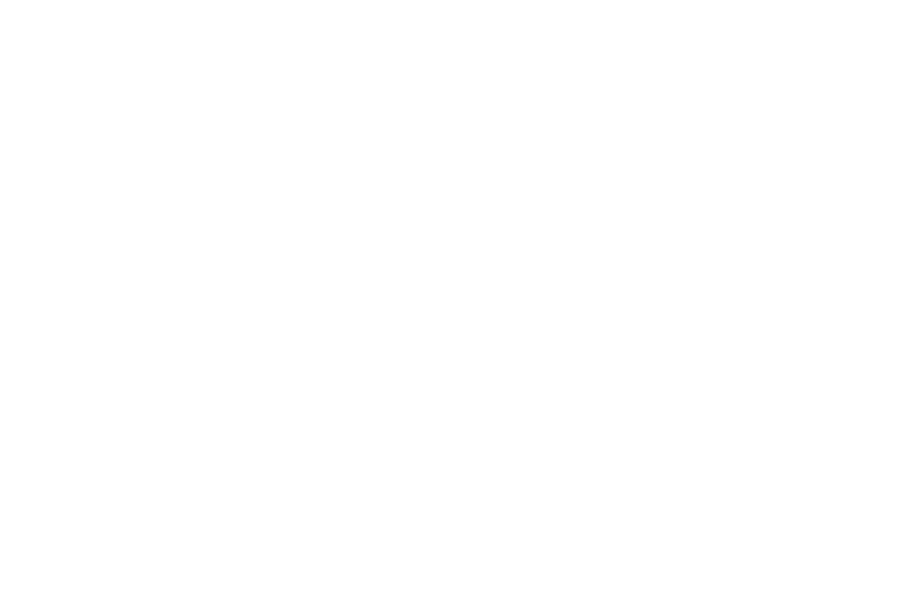Based on the image, please respond to the question with as much detail as possible:
What is the significance of the fire extinguisher icon?

The fire extinguisher icon is commonly associated with firefighting and safety equipment, signifying the importance of fire prevention and preparedness in both residential and commercial settings, emphasizing safety and fire protection.